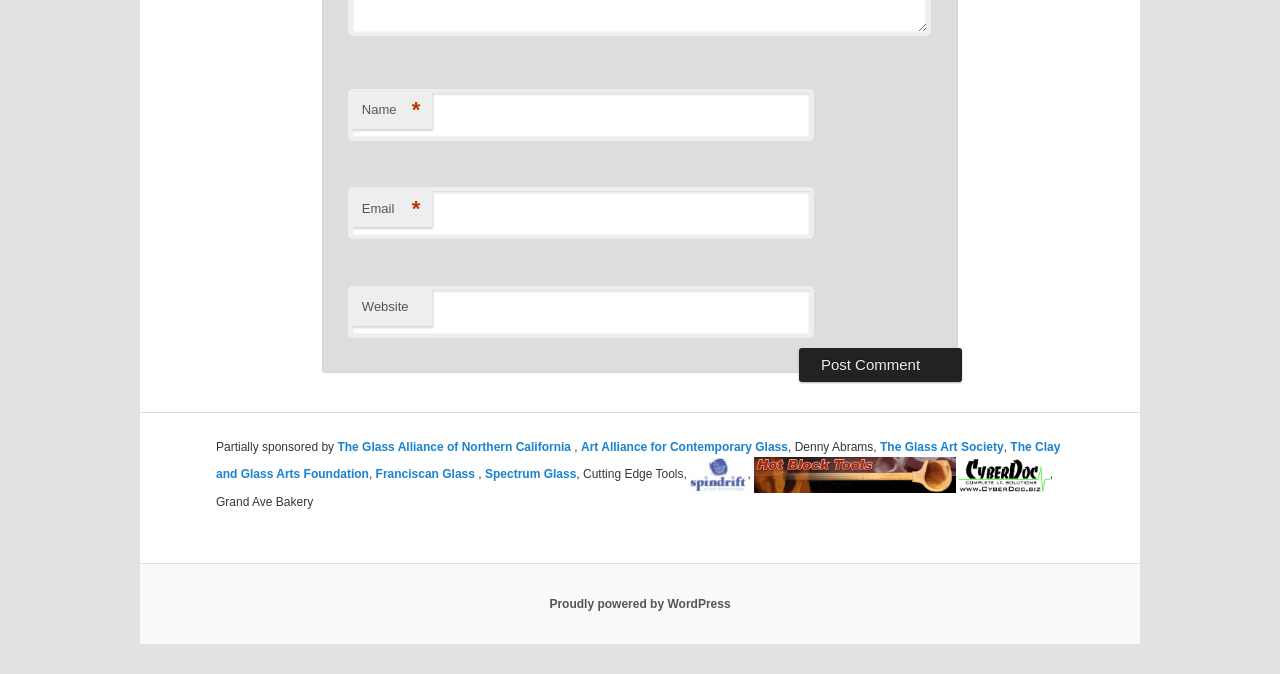Kindly determine the bounding box coordinates for the clickable area to achieve the given instruction: "Click the 'WebsiteBuilding.biz' link".

None